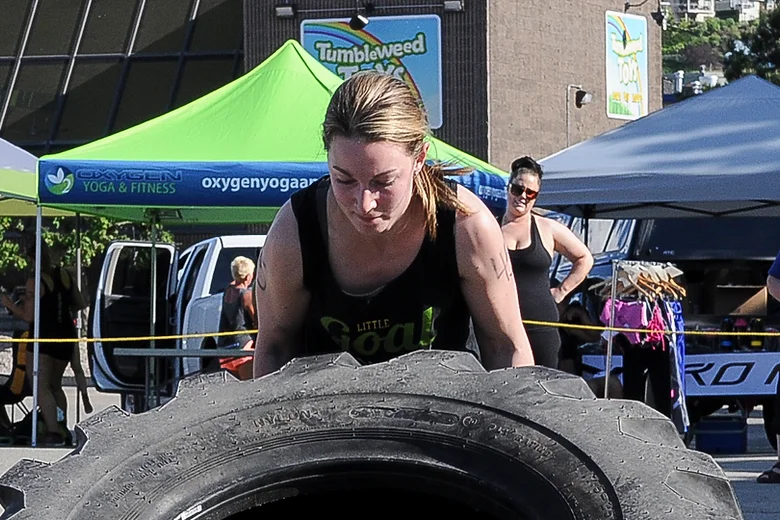Is the event taking place indoors or outdoors?
Analyze the image and provide a thorough answer to the question.

The image depicts a dynamic scene with spectators and participants engaging in various activities in the background, and the presence of tents and an open area suggests that the event is taking place outdoors.